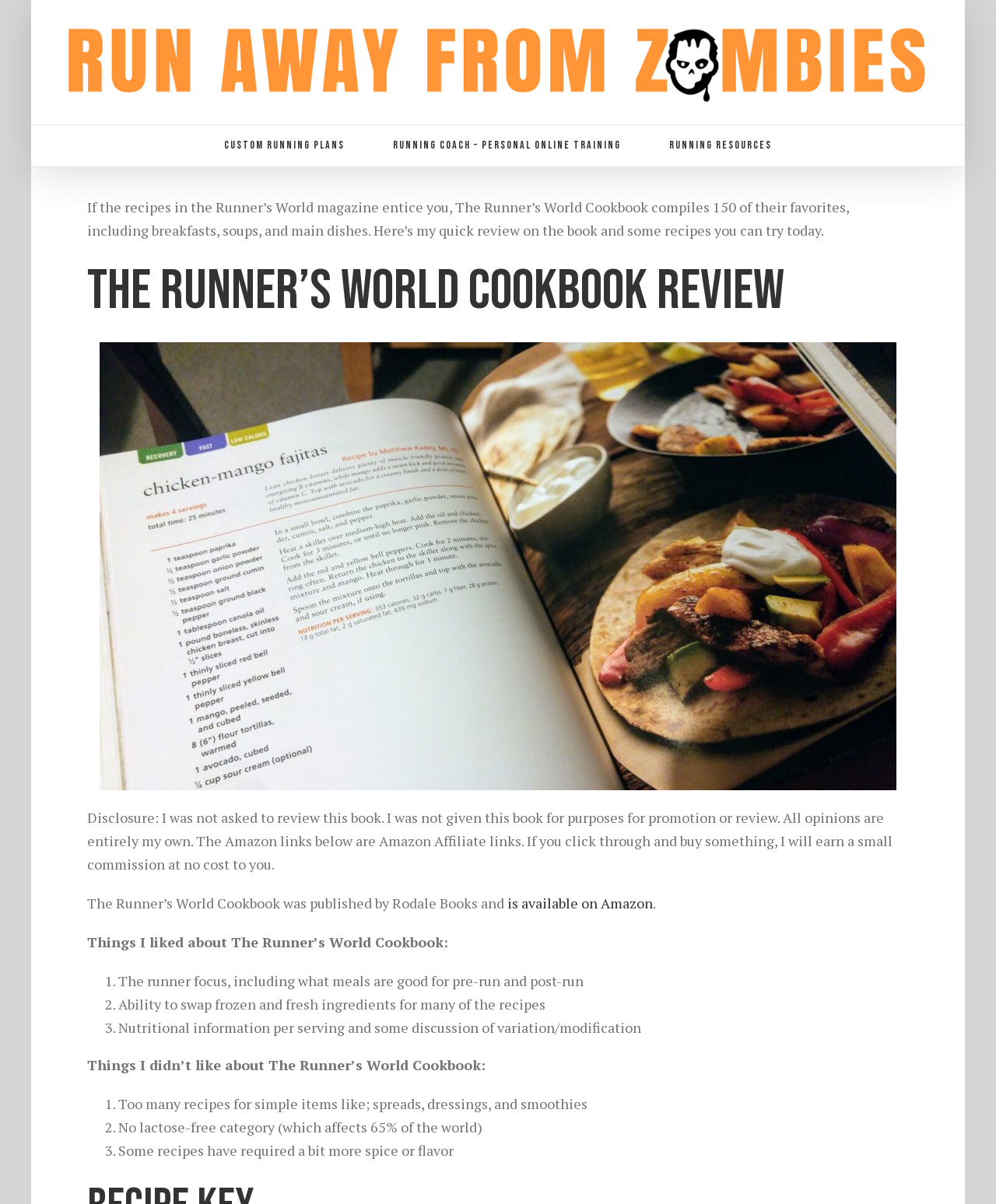Respond with a single word or phrase to the following question: What is the third thing the reviewer liked about the cookbook?

Nutritional information per serving